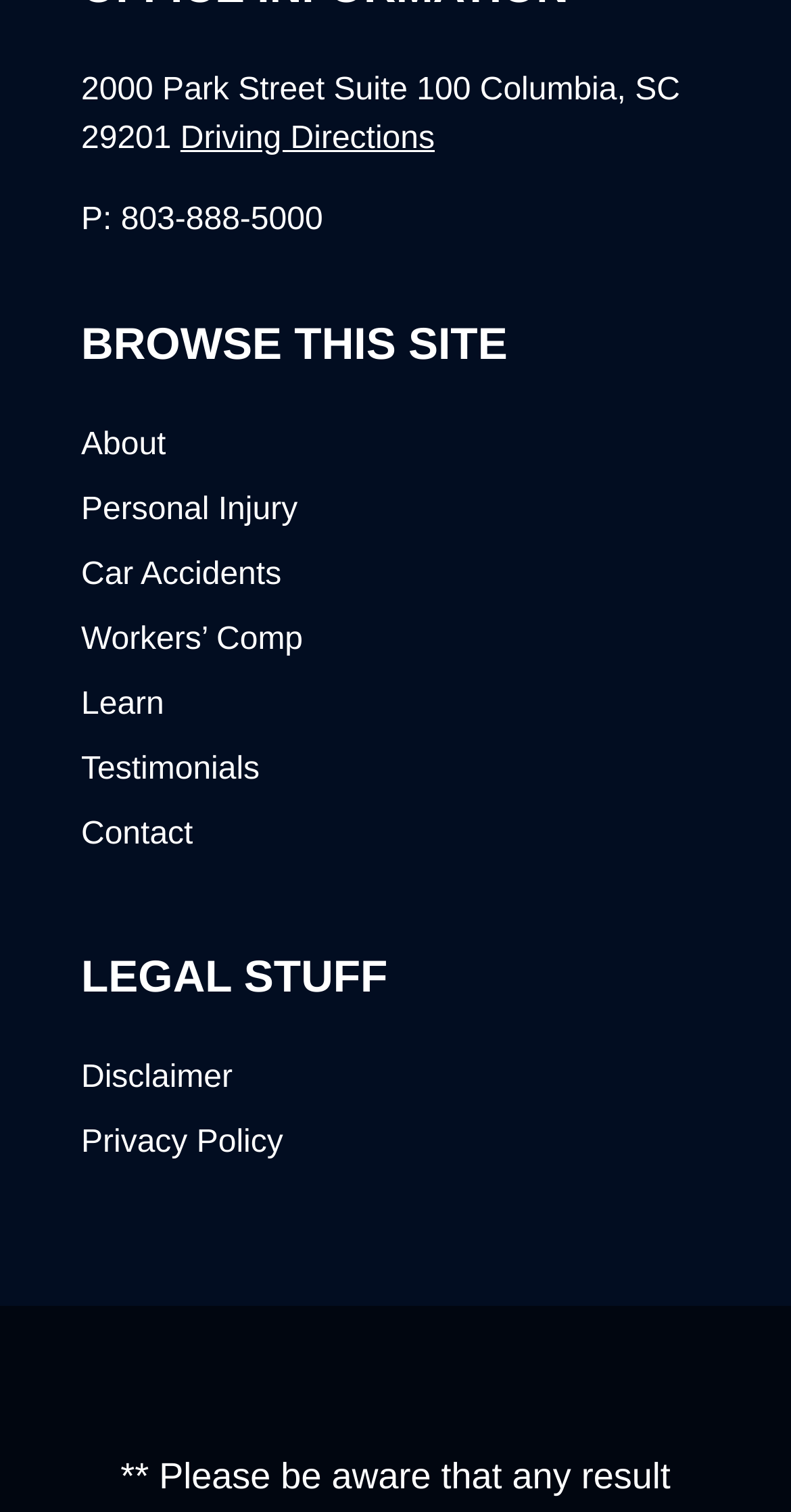Review the image closely and give a comprehensive answer to the question: What is the address of the office?

The address of the office can be found at the top of the webpage, where it is written in a static text element as '2000 Park Street Suite 100'.